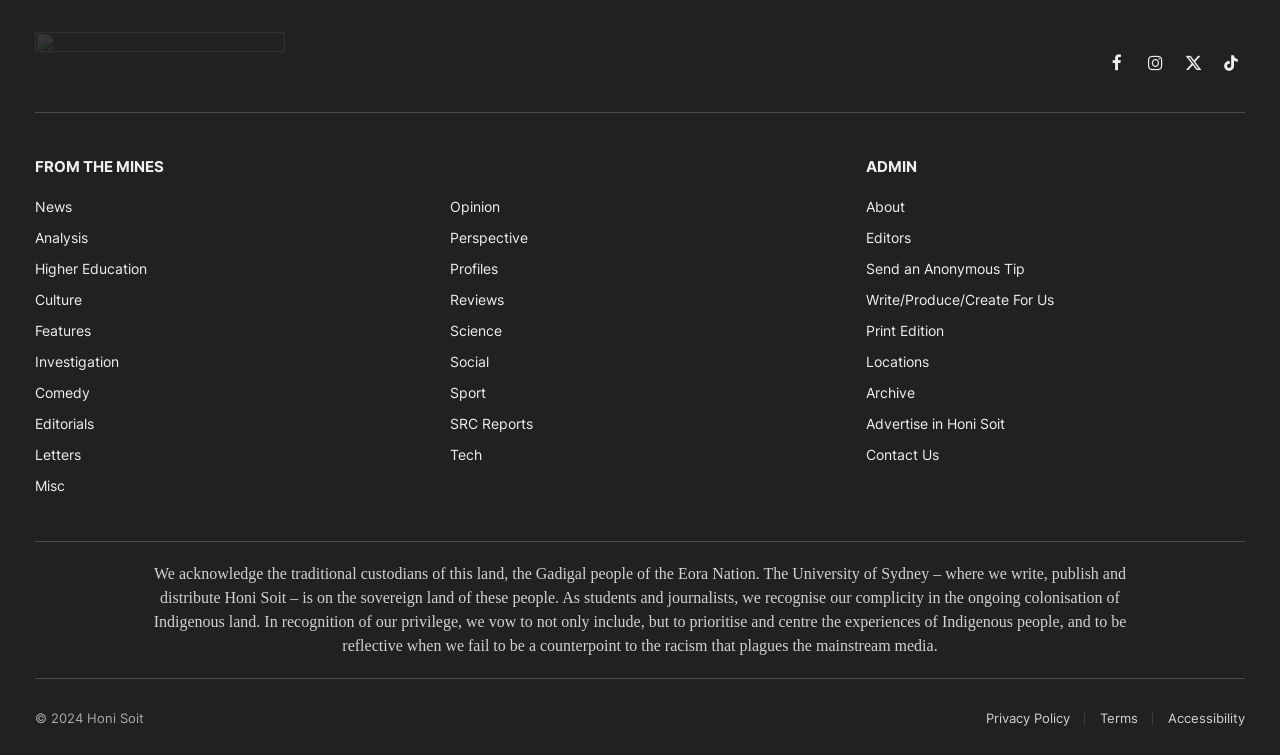Respond to the following question using a concise word or phrase: 
What is the copyright information on the webpage?

2024 Honi Soit